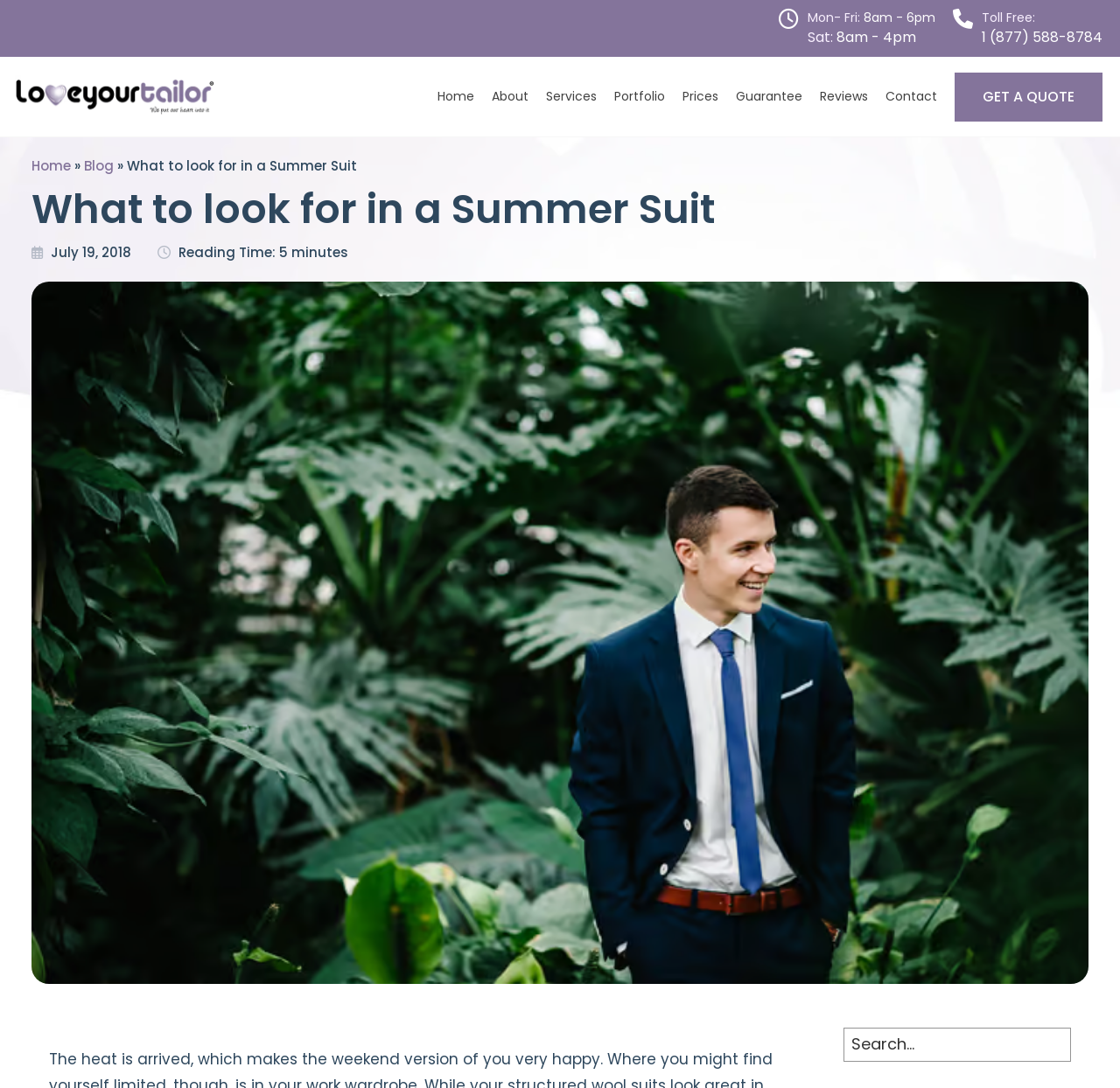Explain the webpage's design and content in an elaborate manner.

The webpage is about "What to look for in a Summer Suit" and appears to be a blog post from "Love Your Tailor". At the top left corner, there is a logo of "Love Your Tailor" with a navigation menu below it, containing links to "Home", "About", "Services", "Portfolio", "Prices", "Guarantee", "Reviews", and "Contact". 

On the top right corner, there is a section displaying the business hours, including Monday to Friday from 8am to 6pm, Saturday from 8am to 4pm, and a toll-free phone number. 

Below the navigation menu, there is a prominent call-to-action button "GET A QUOTE" on the right side. On the left side, there are links to "Home" and "Blog", separated by a "»" symbol. The title of the blog post "What to look for in a Summer Suit" is displayed prominently, followed by the date "July 19, 2018" and the reading time of 5 minutes.

The main content of the blog post is accompanied by a large image of a man in a suit, taking up most of the page. On the bottom right corner, there is a search bar with a "Search" button.